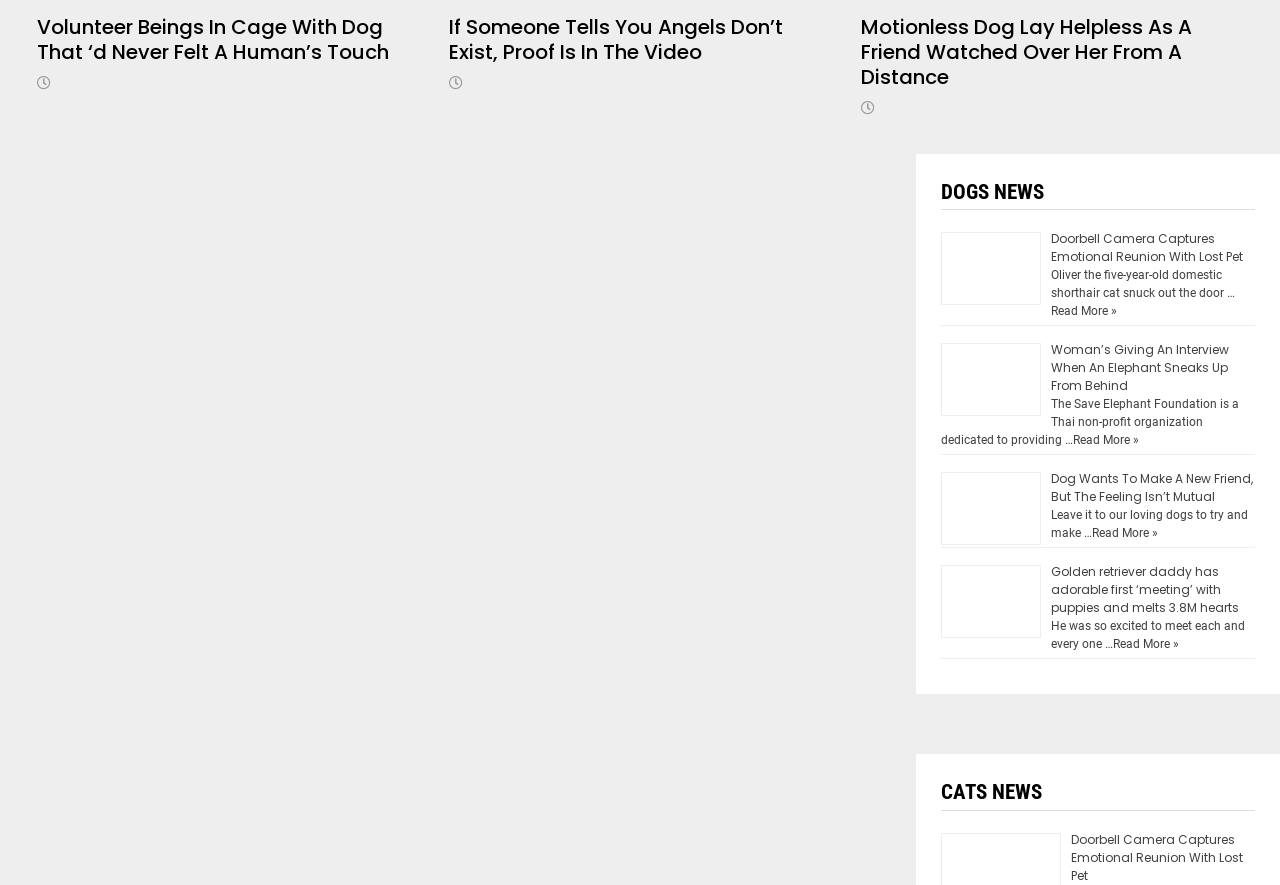Respond to the following query with just one word or a short phrase: 
What is the type of cat mentioned in the fifth article?

domestic shorthair